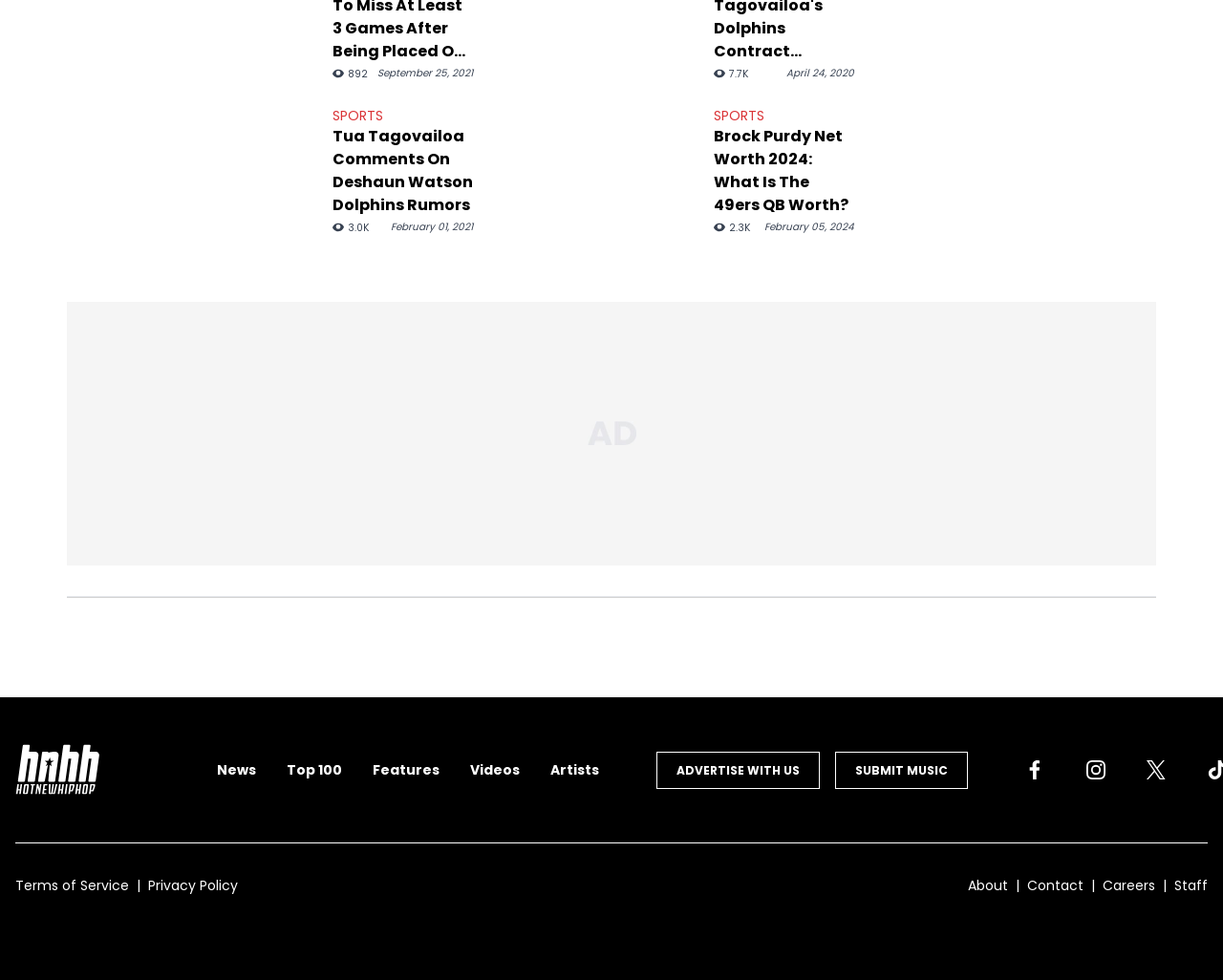Find the bounding box coordinates of the element I should click to carry out the following instruction: "Submit music to Hot New Hip Hop".

[0.683, 0.767, 0.791, 0.805]